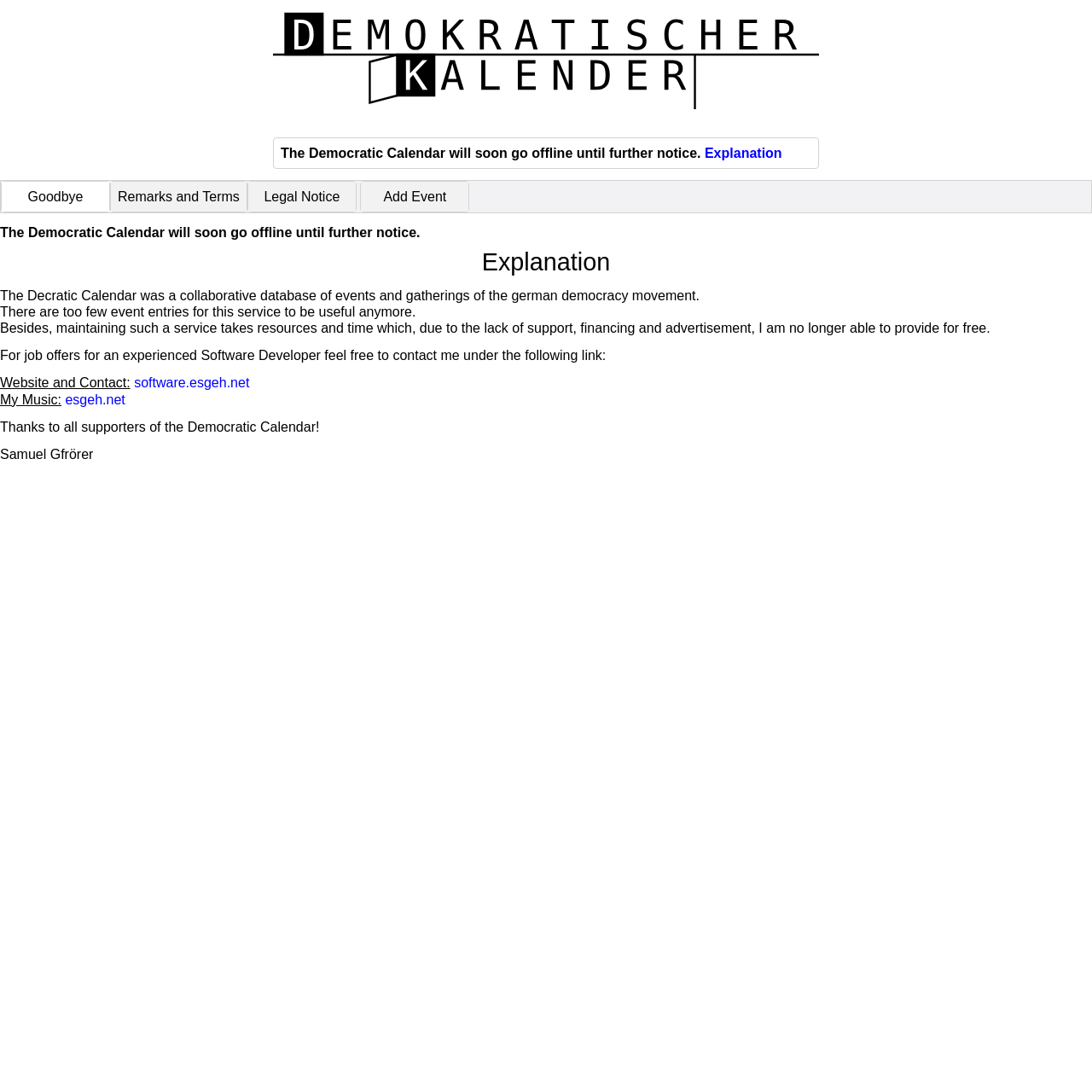Can you provide the bounding box coordinates for the element that should be clicked to implement the instruction: "visit the software developer's website"?

[0.123, 0.343, 0.228, 0.358]